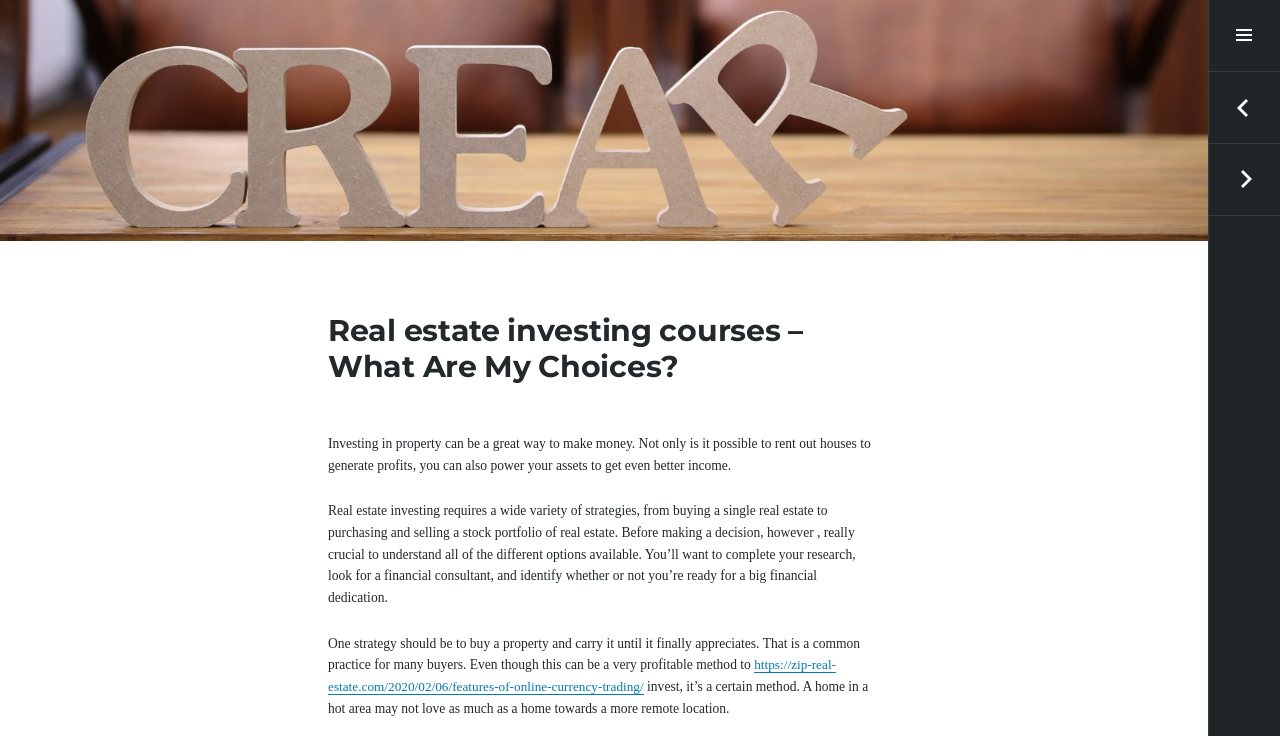Please reply to the following question using a single word or phrase: 
What is the main topic of this webpage?

Real estate investing